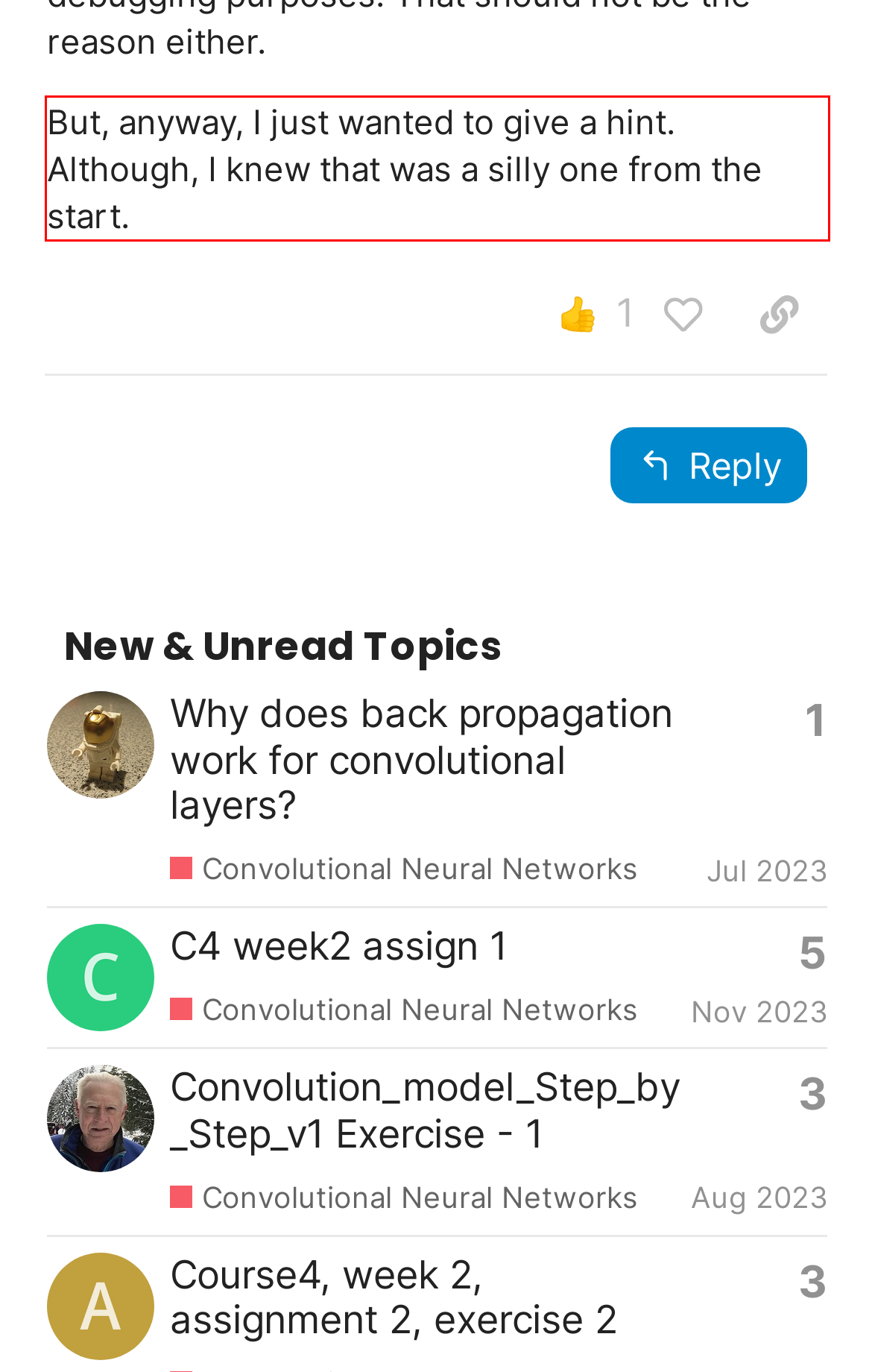Analyze the screenshot of the webpage that features a red bounding box and recognize the text content enclosed within this red bounding box.

But, anyway, I just wanted to give a hint. Although, I knew that was a silly one from the start.